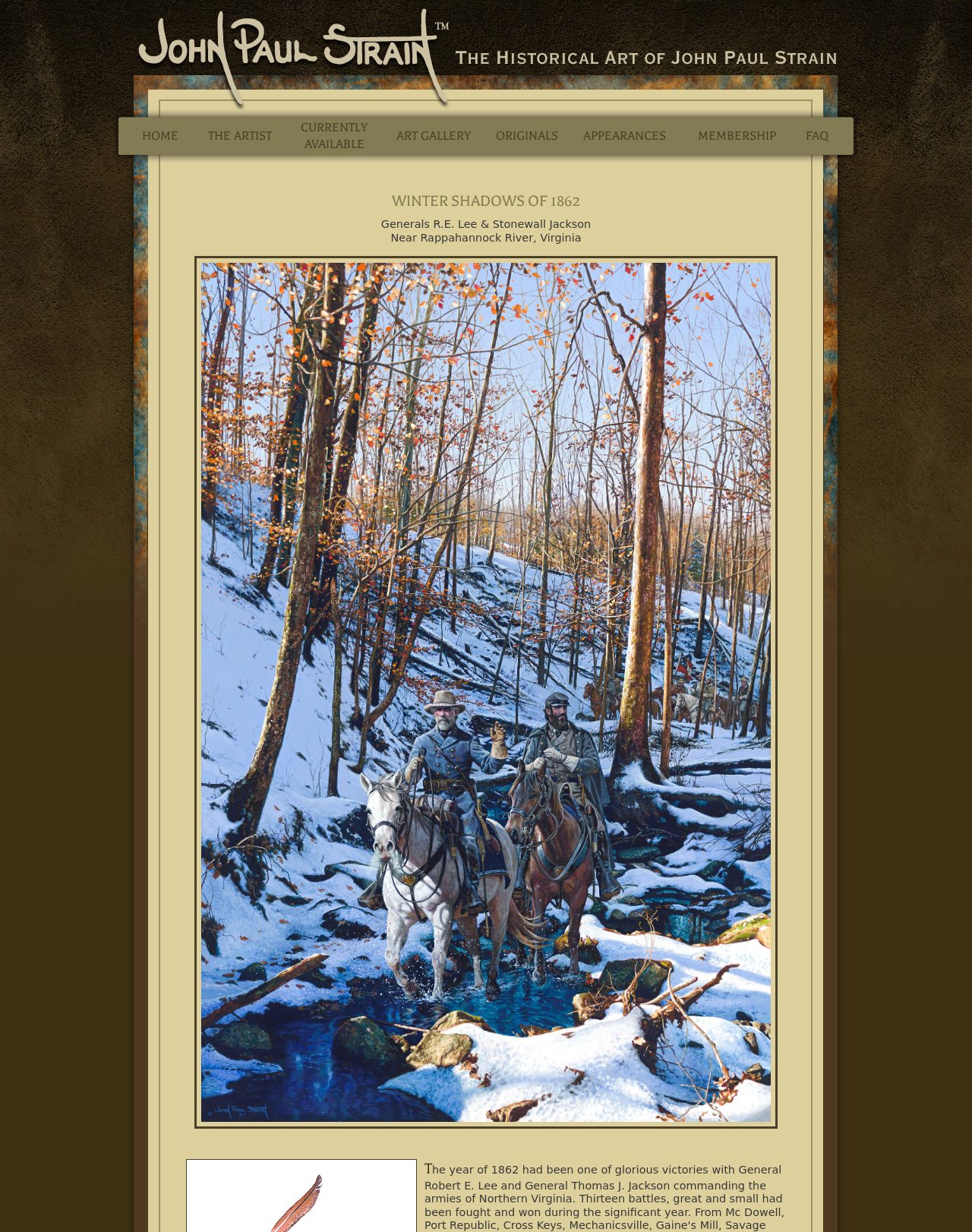Can you find the bounding box coordinates of the area I should click to execute the following instruction: "Explore currently available art"?

[0.309, 0.098, 0.378, 0.122]